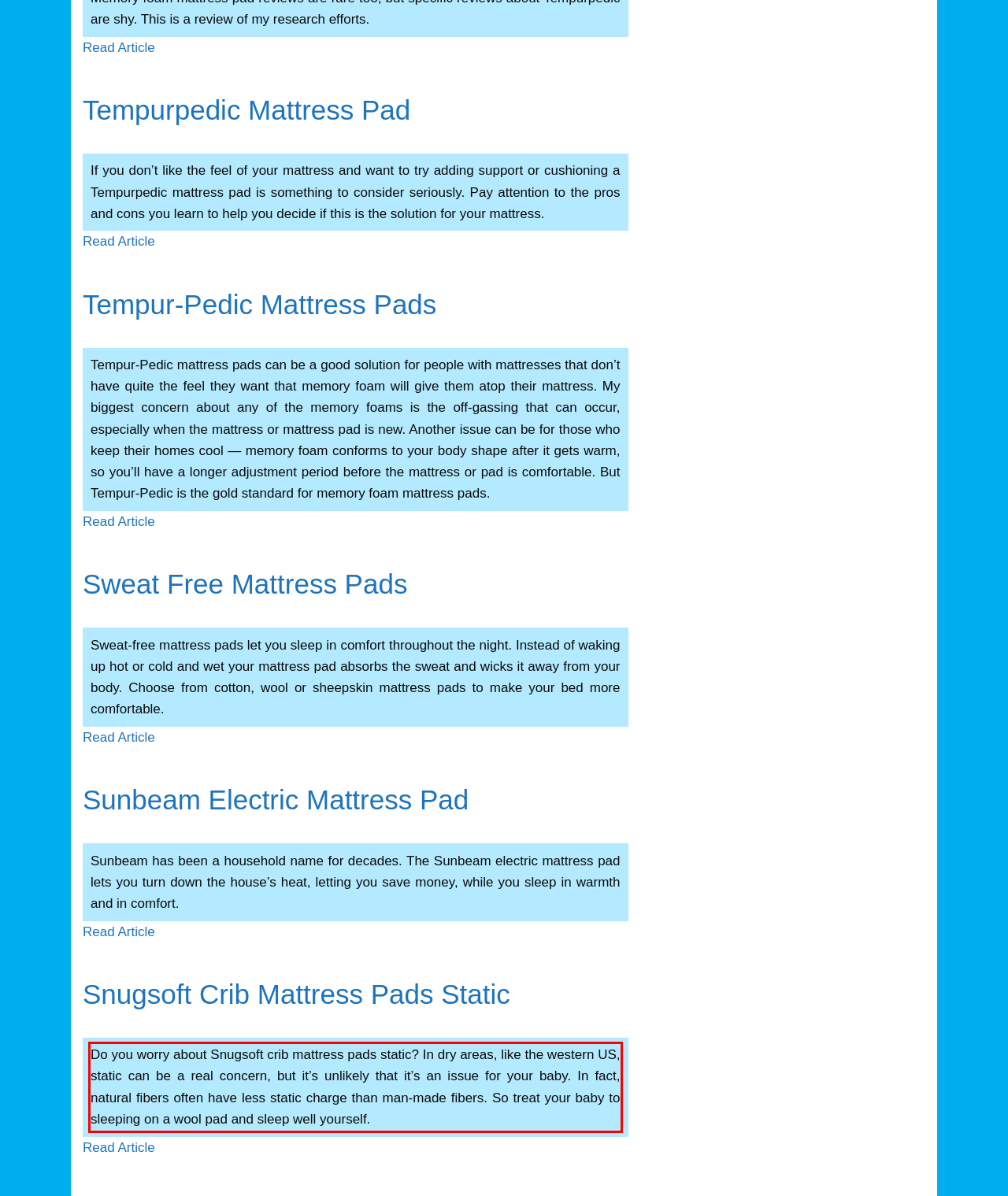From the given screenshot of a webpage, identify the red bounding box and extract the text content within it.

Do you worry about Snugsoft crib mattress pads static? In dry areas, like the western US, static can be a real concern, but it’s unlikely that it’s an issue for your baby. In fact, natural fibers often have less static charge than man-made fibers. So treat your baby to sleeping on a wool pad and sleep well yourself.